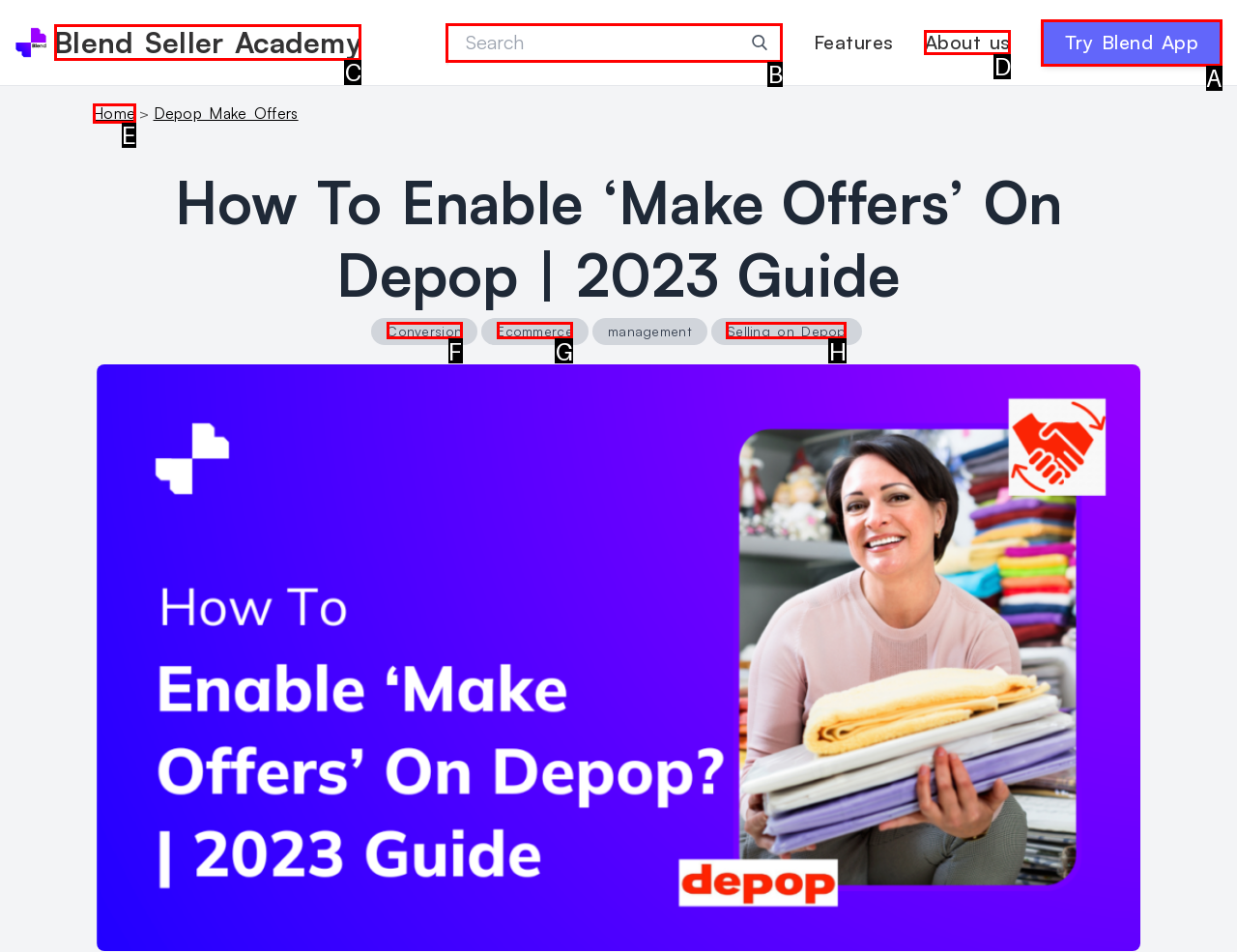Select the UI element that should be clicked to execute the following task: Learn about Blend Seller Academy
Provide the letter of the correct choice from the given options.

C